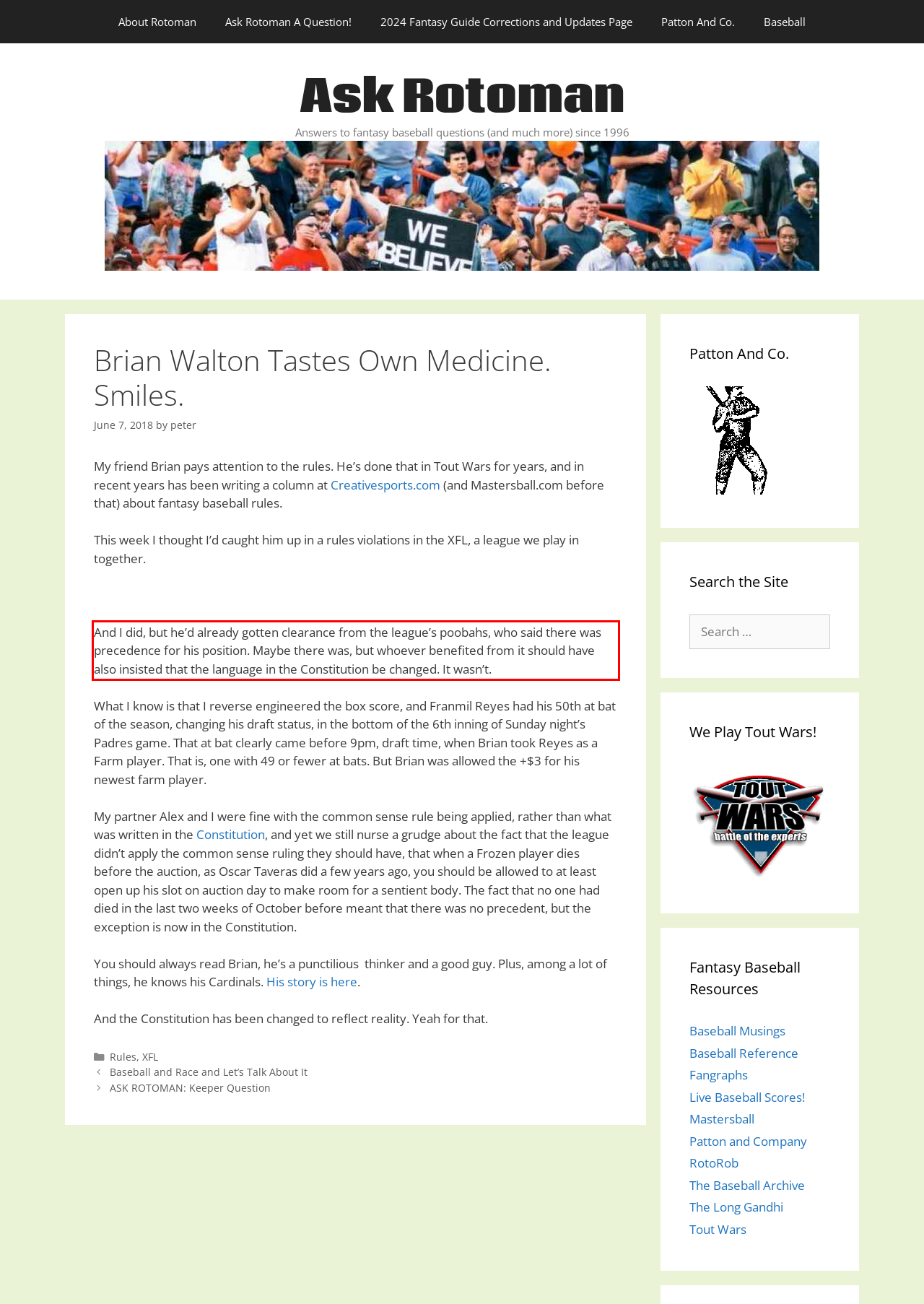Using OCR, extract the text content found within the red bounding box in the given webpage screenshot.

And I did, but he’d already gotten clearance from the league’s poobahs, who said there was precedence for his position. Maybe there was, but whoever benefited from it should have also insisted that the language in the Constitution be changed. It wasn’t.